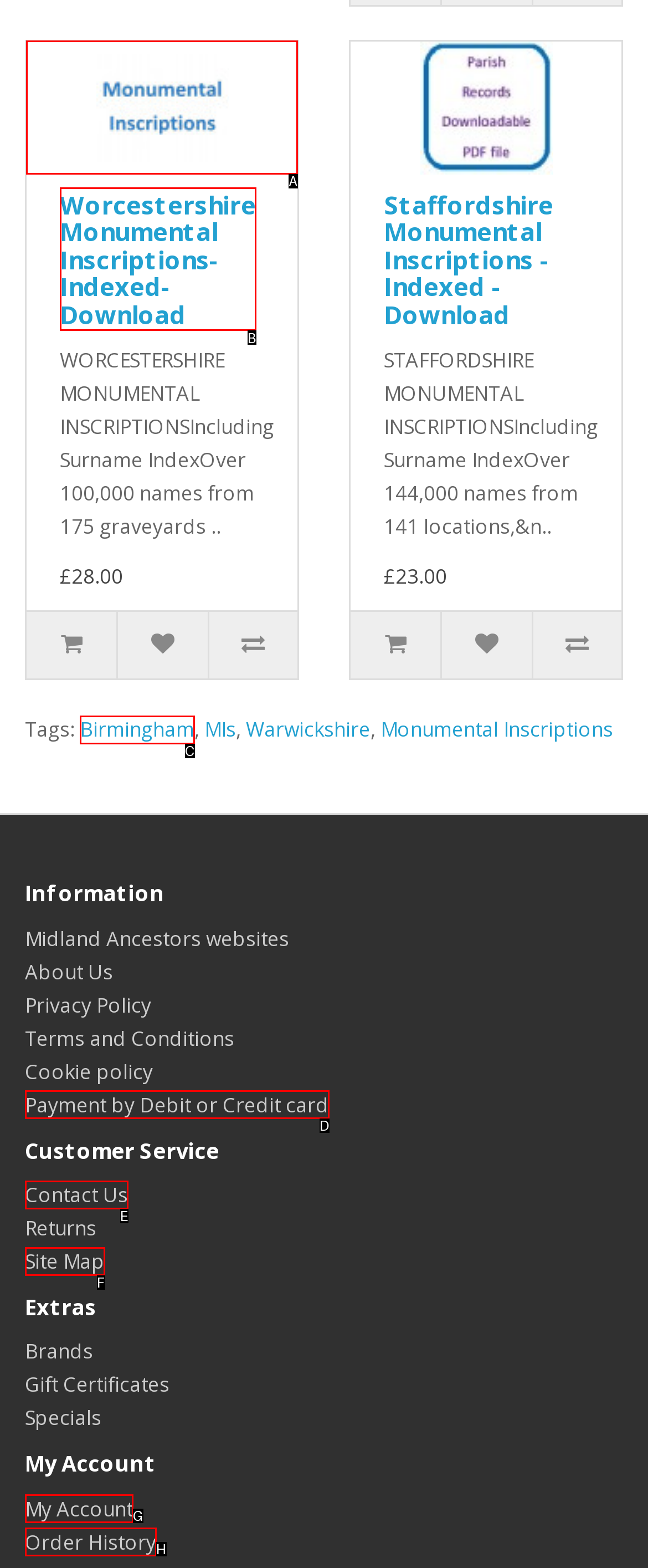Select the HTML element that needs to be clicked to perform the task: Download Worcestershire Monumental Inscriptions. Reply with the letter of the chosen option.

A